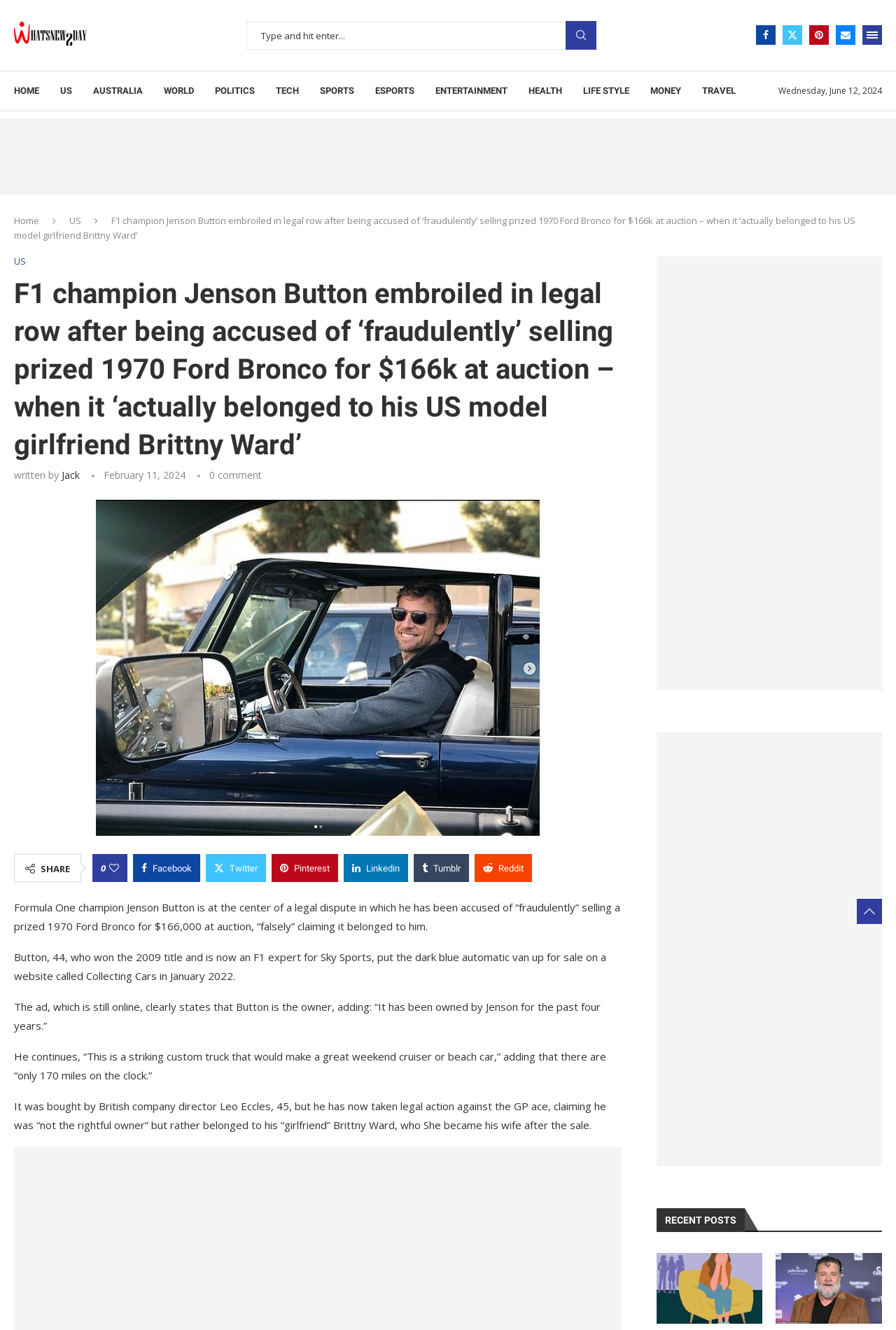Refer to the image and provide a thorough answer to this question:
What is the name of the website where Jenson Button put the Ford Bronco up for sale?

I found the name of the website by reading the article, which mentions that Jenson Button put the Ford Bronco up for sale on a website called Collecting Cars.